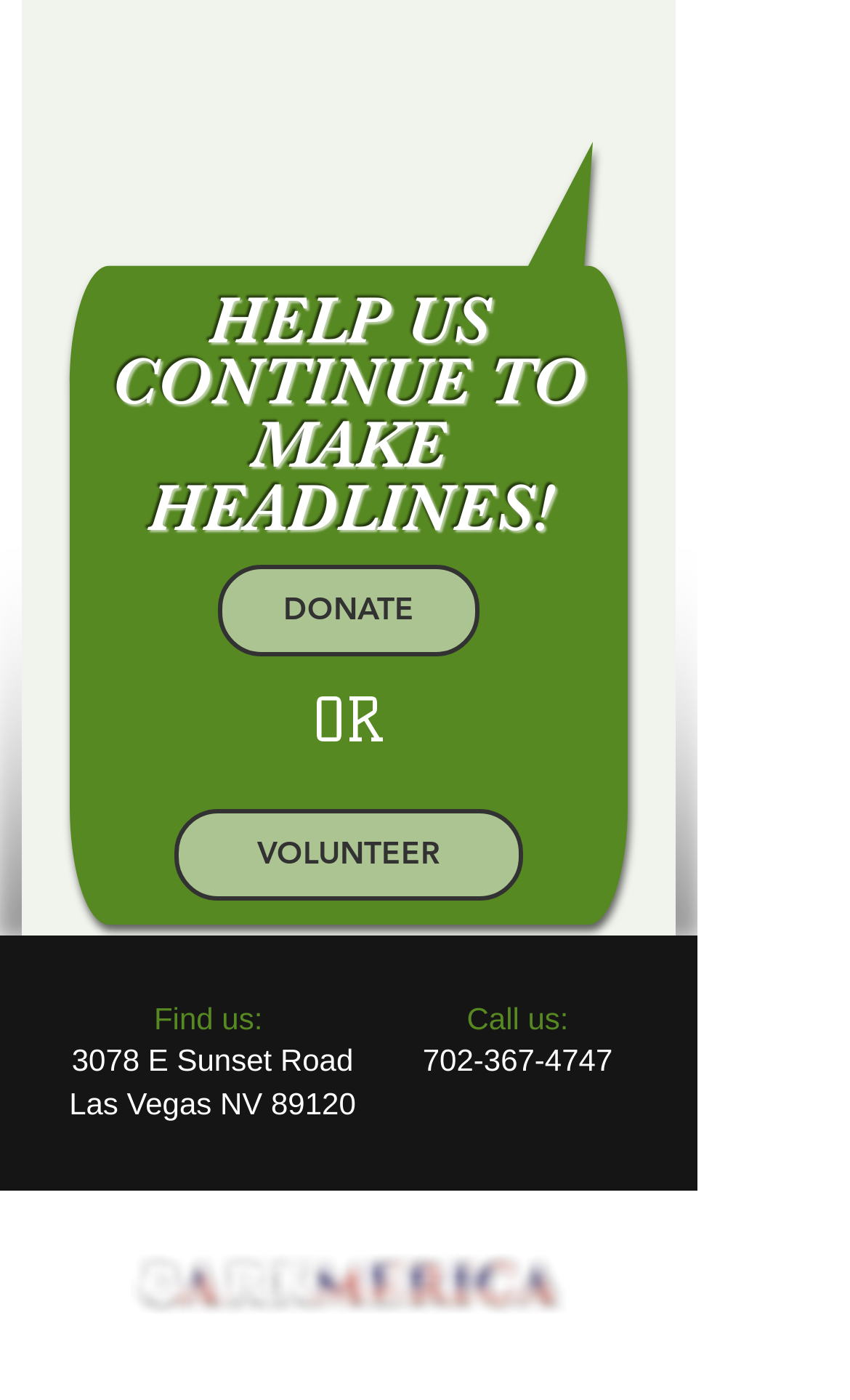Provide a brief response using a word or short phrase to this question:
What is the call center number?

702-367-4747